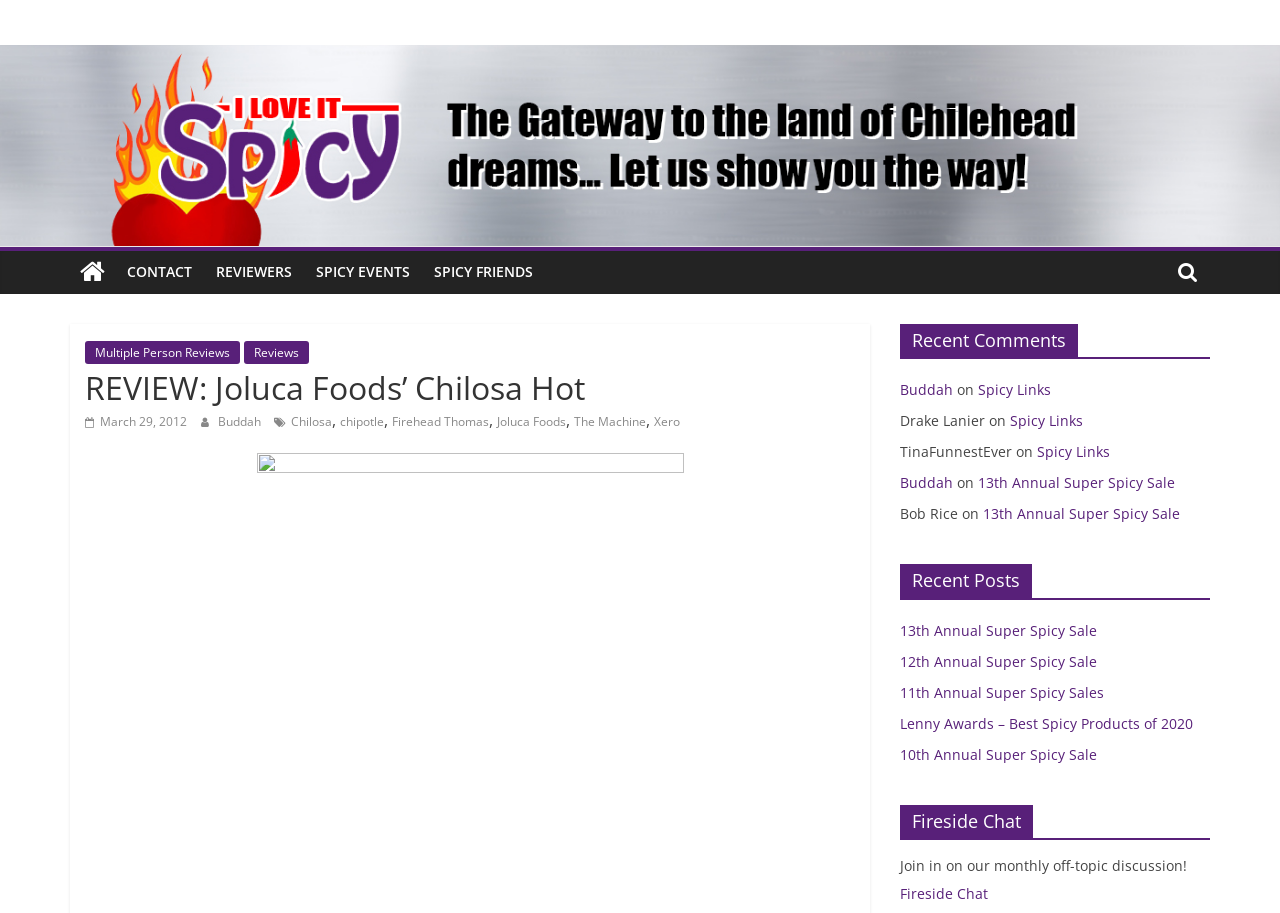Answer the question with a single word or phrase: 
What is the name of the blog?

I Love It Spicy!